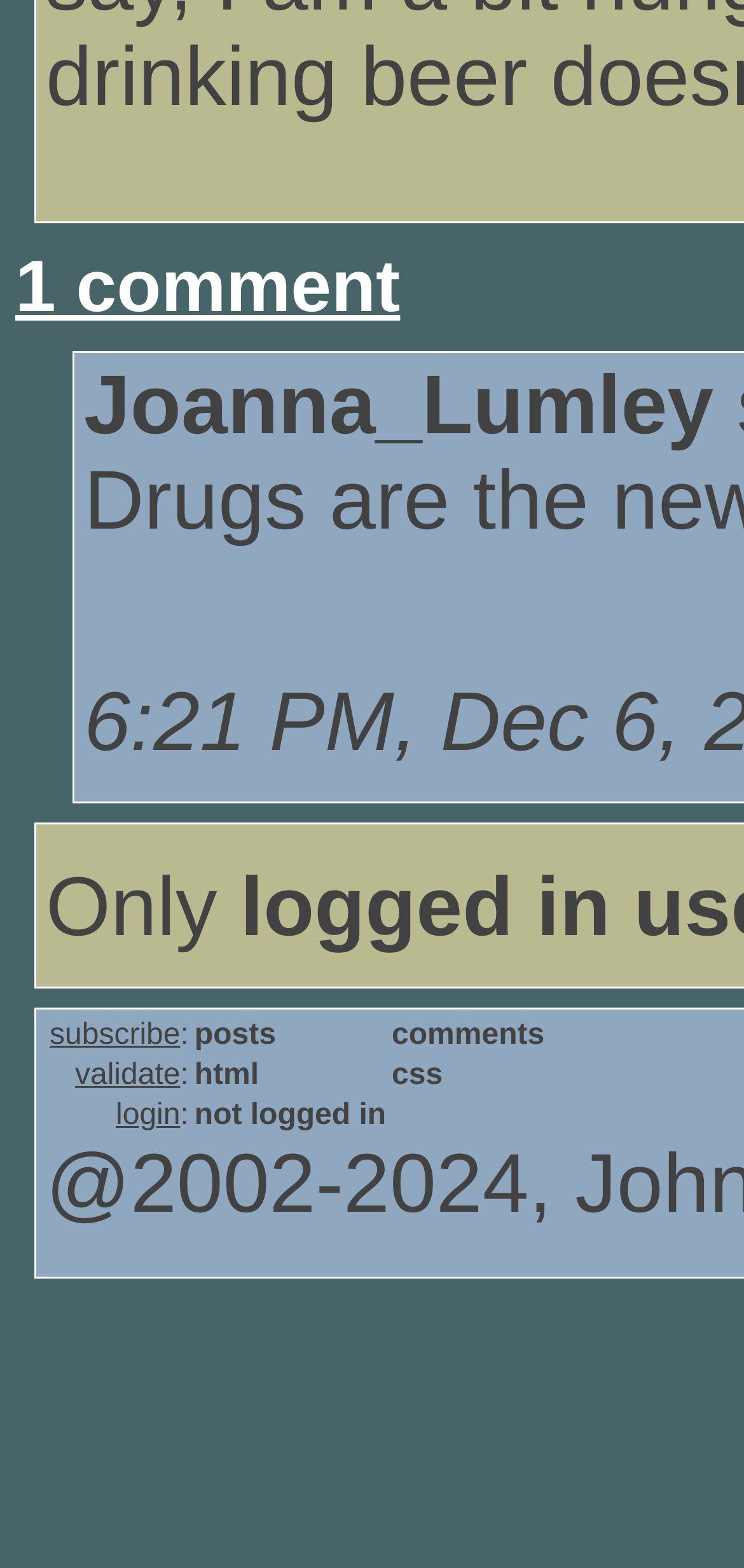Refer to the screenshot and answer the following question in detail:
What is the name mentioned on the webpage?

The webpage has a static text element with the name 'Joanna Lumley' at the top, indicating that the webpage is related to this person.